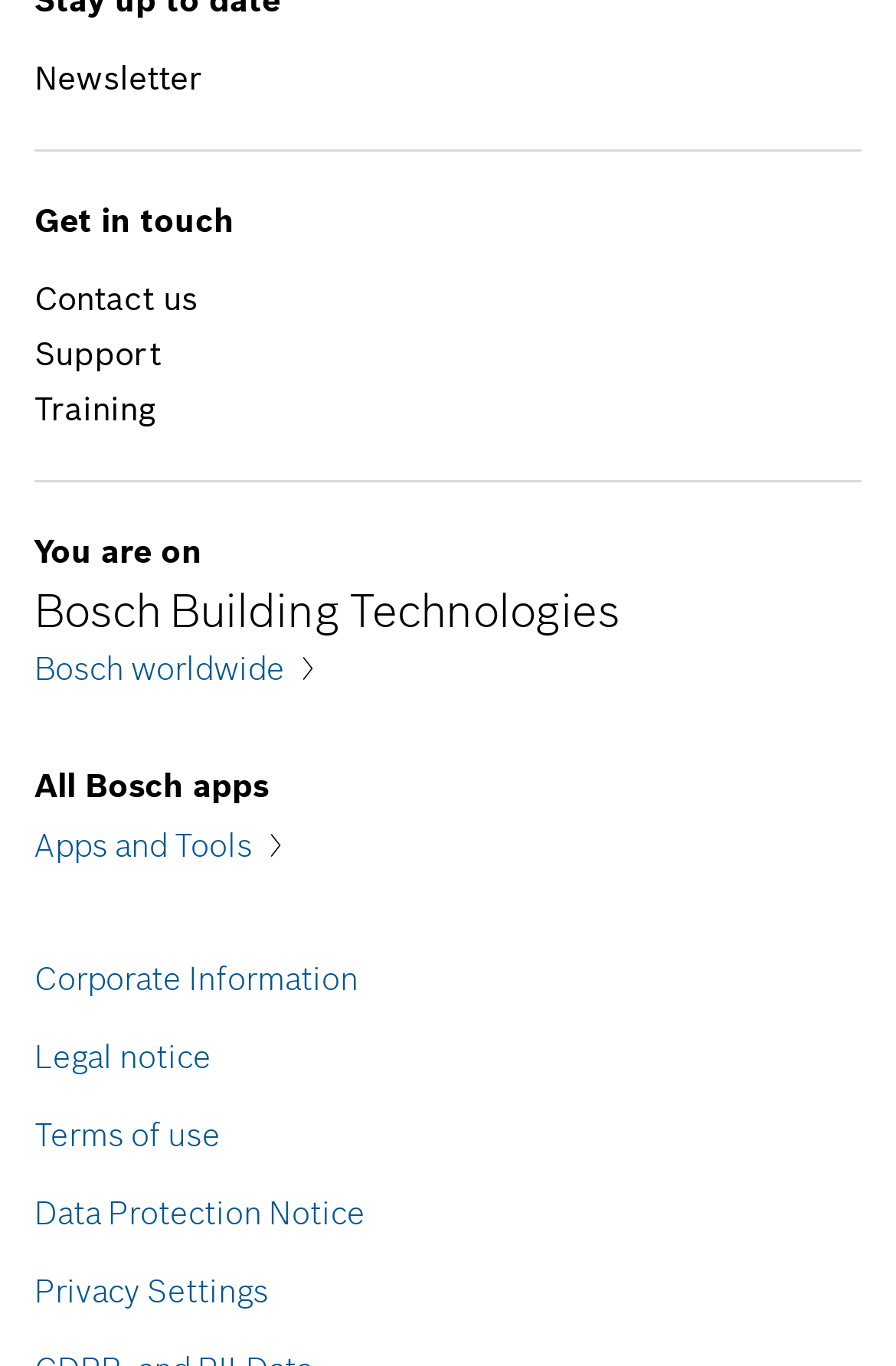Answer succinctly with a single word or phrase:
What is the icon next to 'Bosch worldwide'?

Icon forward-right